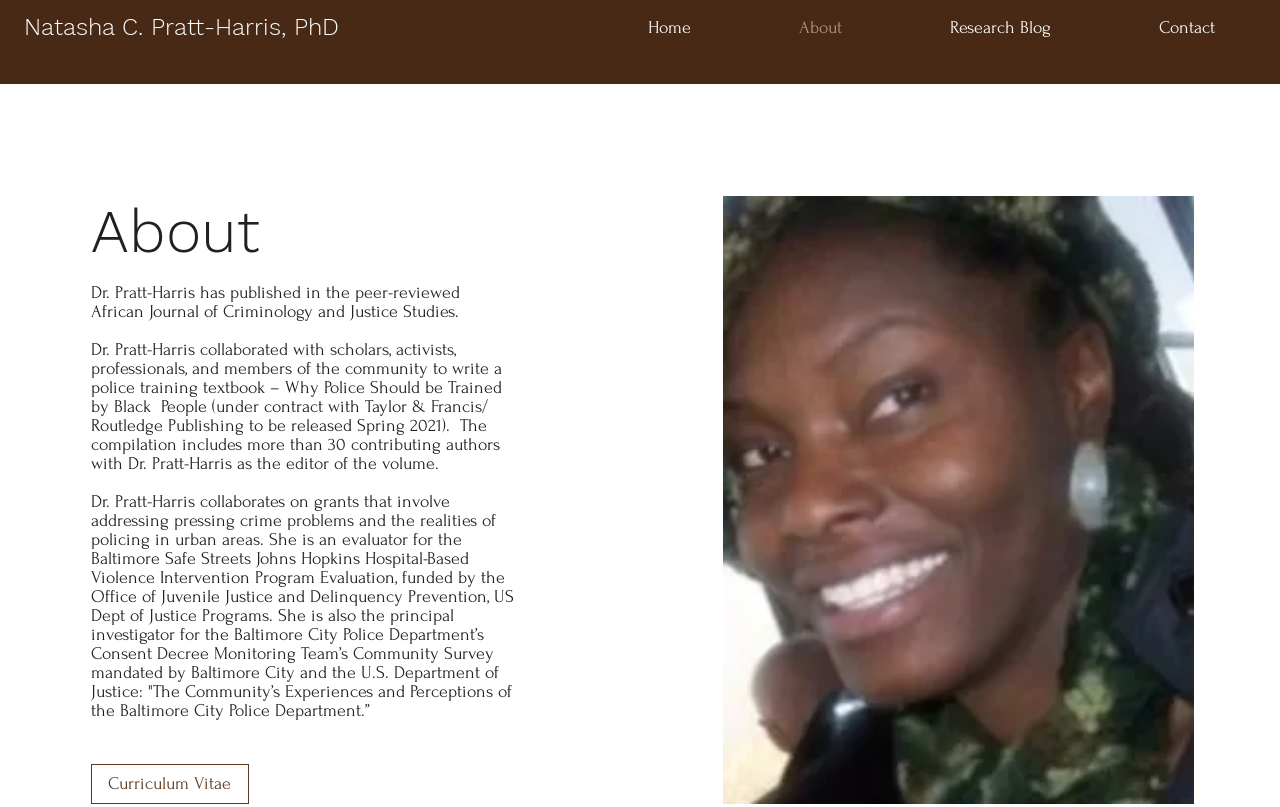Please provide a comprehensive answer to the question based on the screenshot: What is the topic of the police training textbook mentioned on this webpage?

I found the answer by reading the StaticText element that describes the police training textbook, which mentions the title 'Why Police Should be Trained by Black People'.